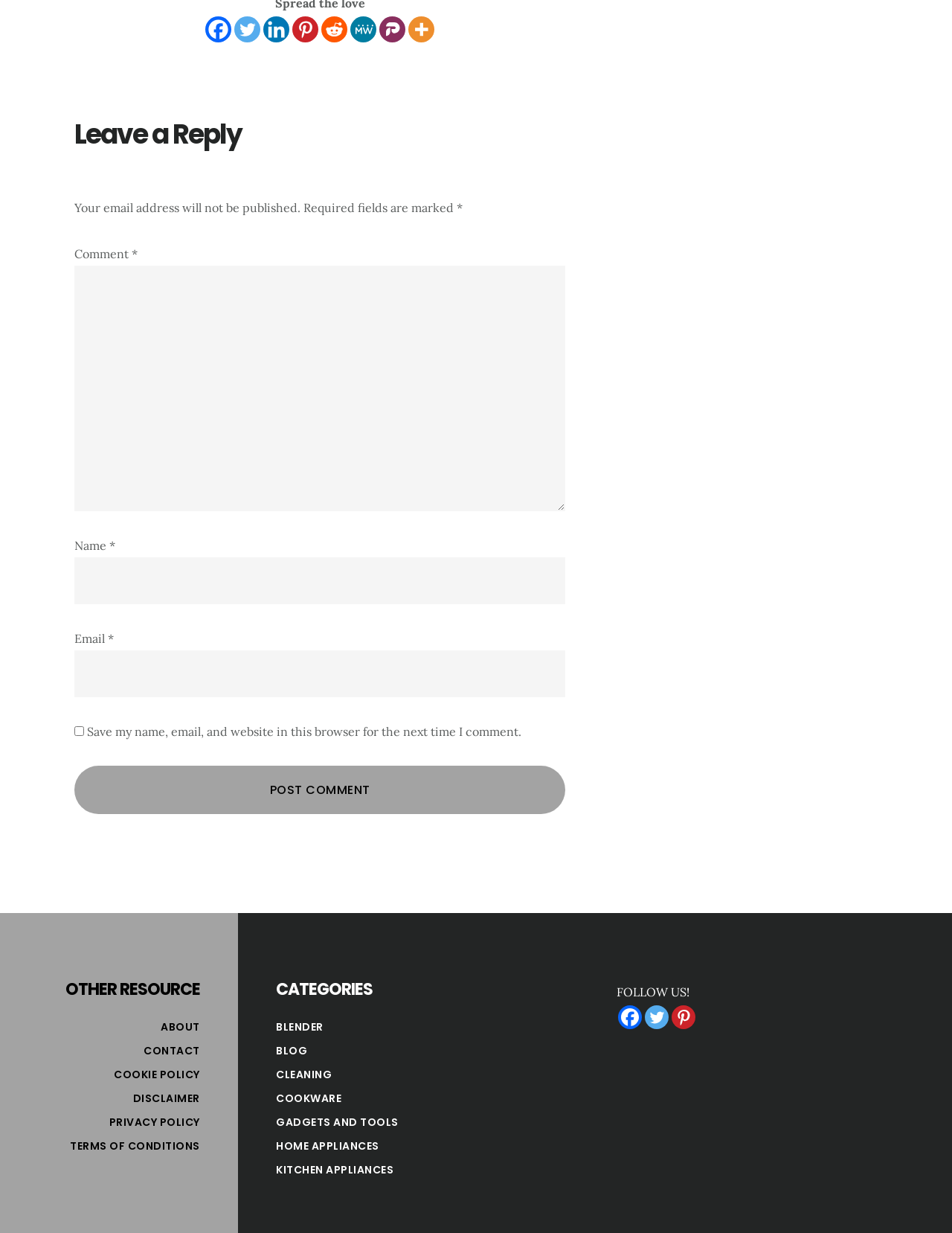Please examine the image and answer the question with a detailed explanation:
How many social media links are available in the top-right corner?

In the top-right corner, there are 7 social media links available, including Facebook, Twitter, Linkedin, Pinterest, Reddit, MeWe, and Parler.